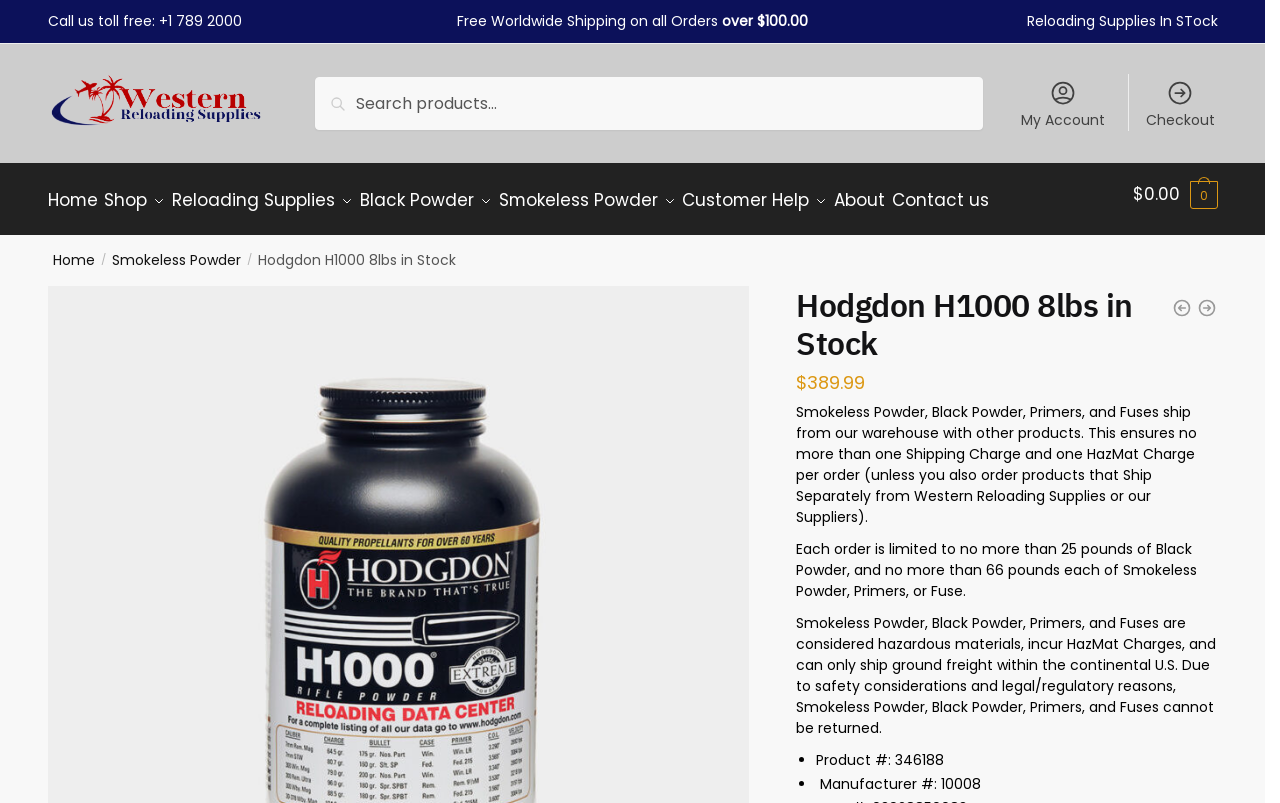What is the minimum order amount for free worldwide shipping?
Look at the screenshot and give a one-word or phrase answer.

$100.00